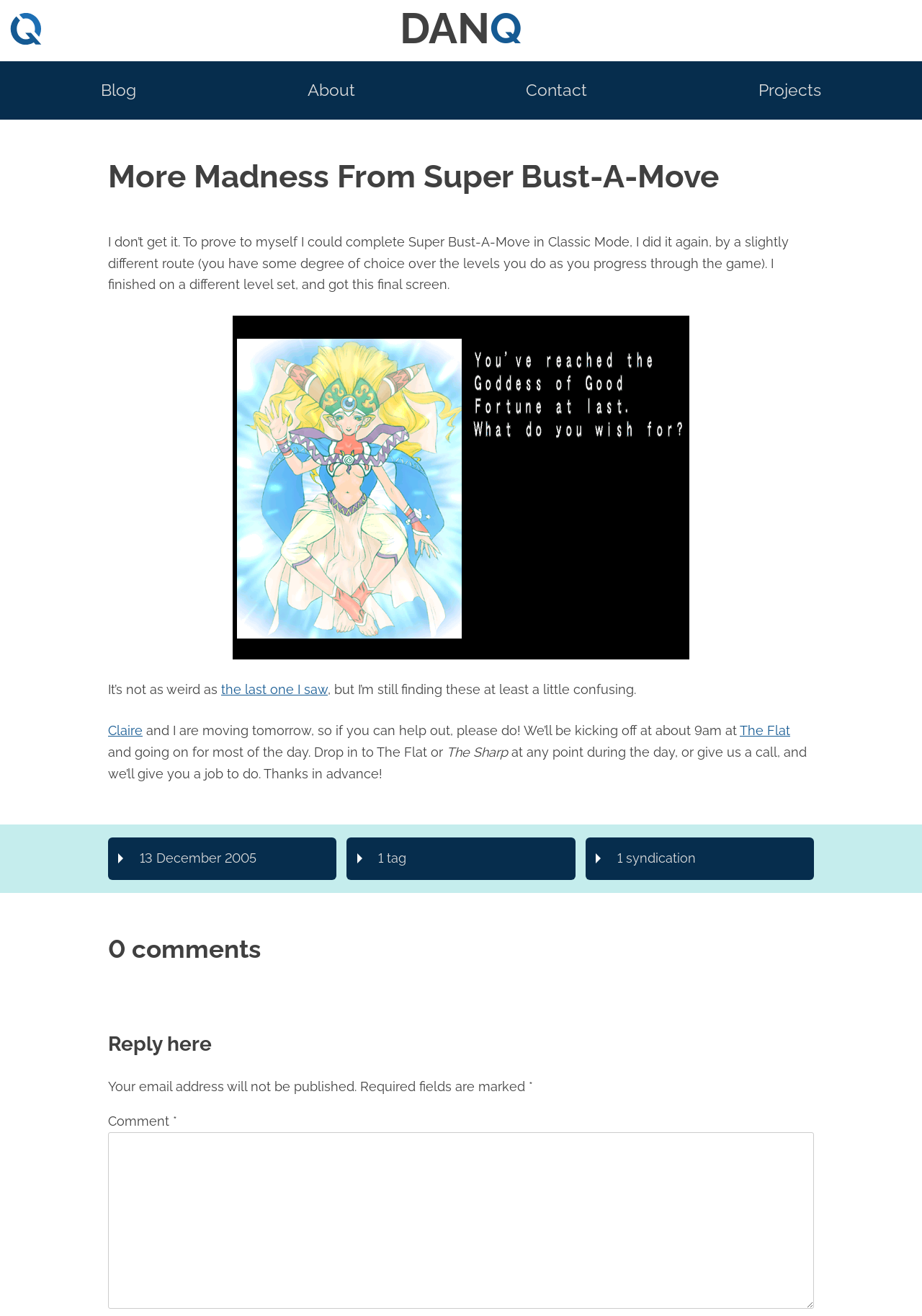Can you find and provide the main heading text of this webpage?

More Madness From Super Bust-A-Move